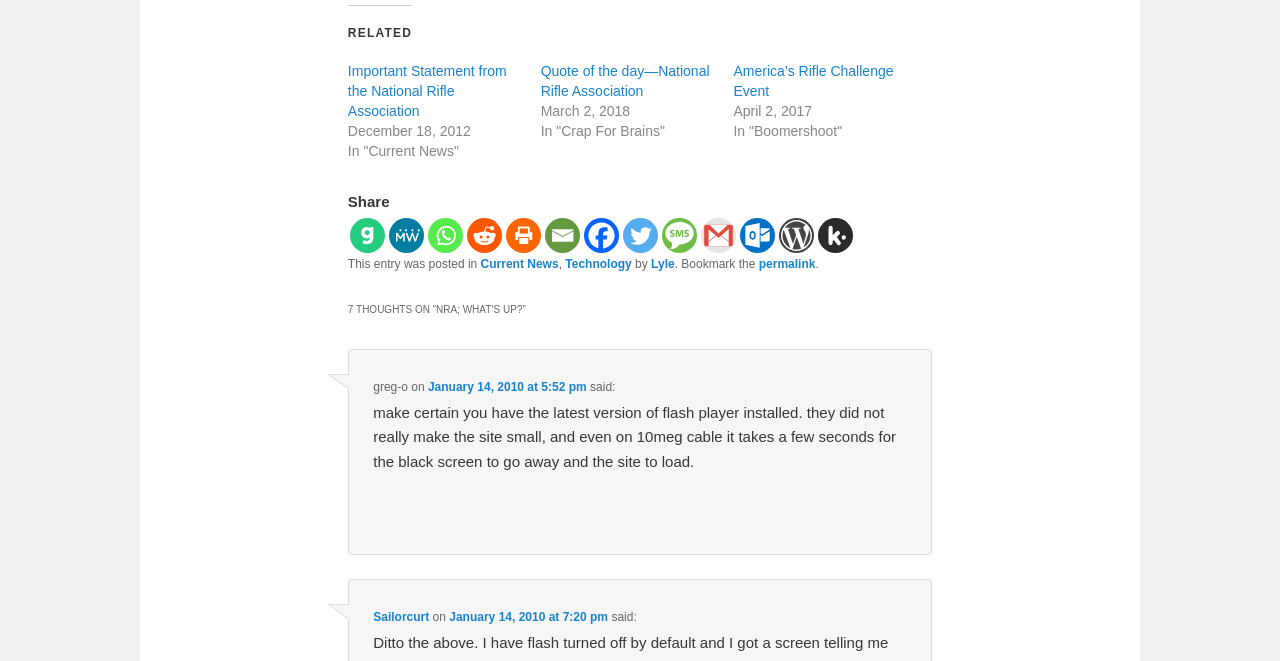Show me the bounding box coordinates of the clickable region to achieve the task as per the instruction: "Visit the National Rifle Association website".

[0.272, 0.096, 0.396, 0.18]